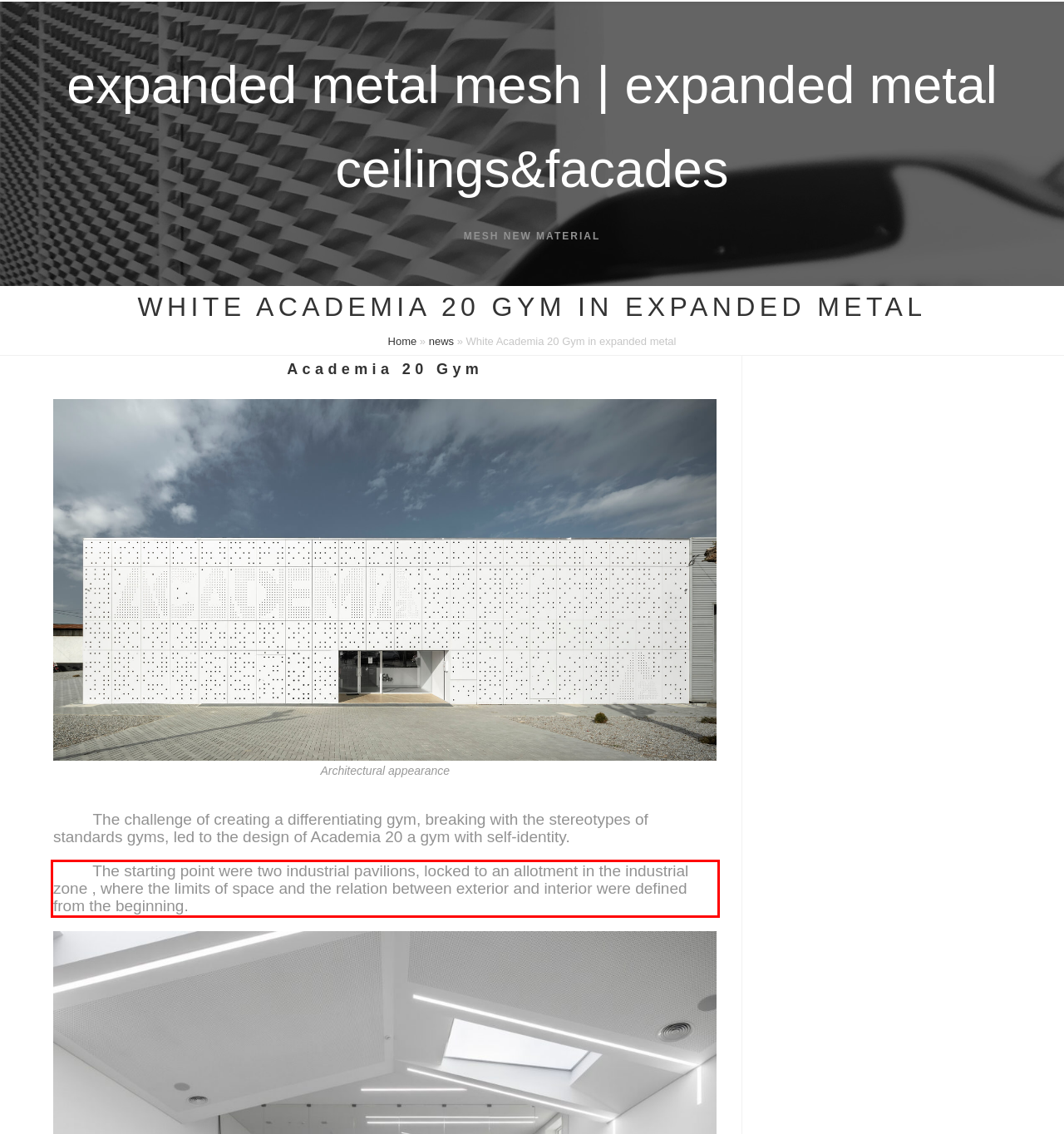Using the provided screenshot, read and generate the text content within the red-bordered area.

The starting point were two industrial pavilions, locked to an allotment in the industrial zone , where the limits of space and the relation between exterior and interior were defined from the beginning.